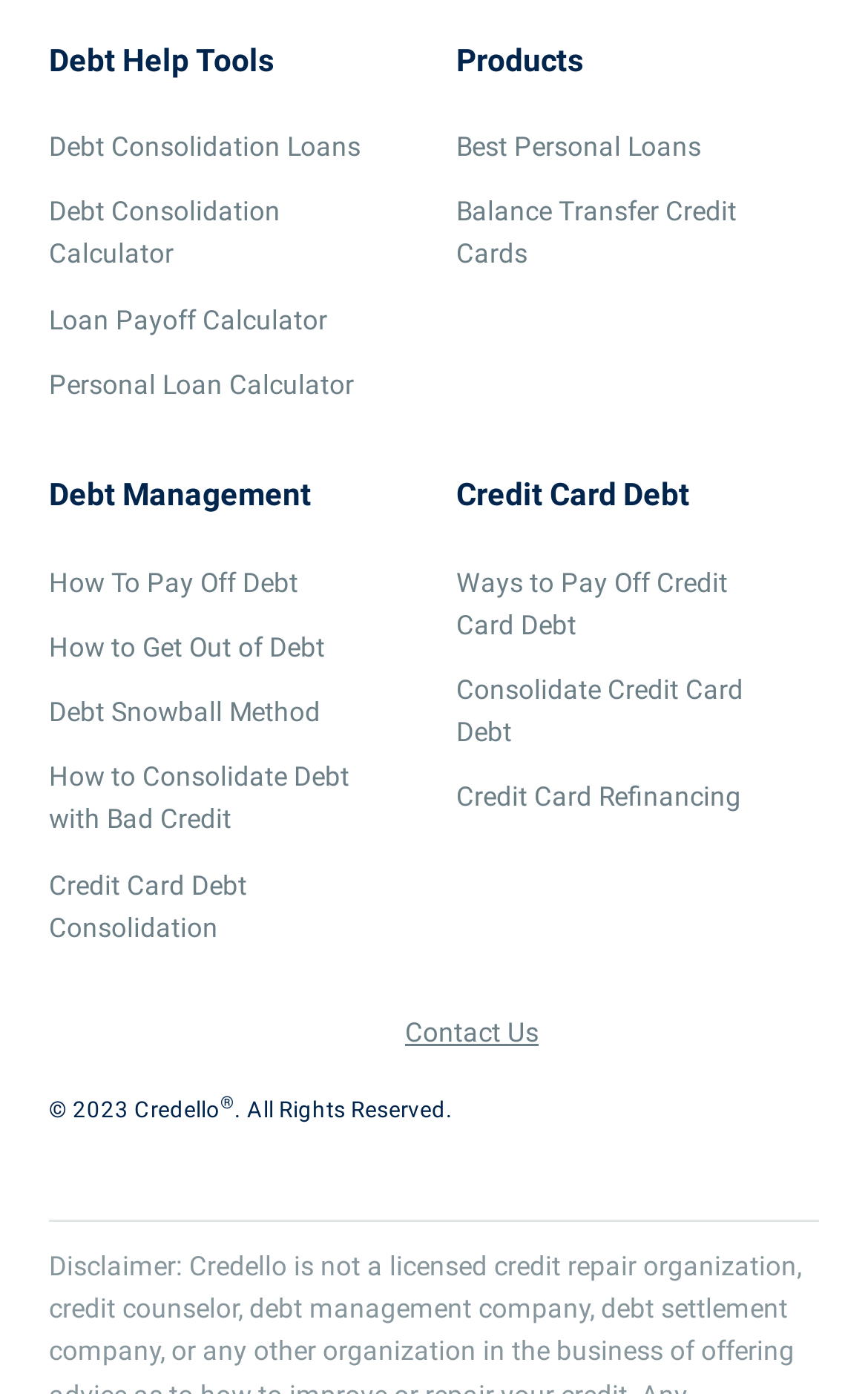From the given element description: "Contact Us", find the bounding box for the UI element. Provide the coordinates as four float numbers between 0 and 1, in the order [left, top, right, bottom].

[0.467, 0.73, 0.621, 0.752]